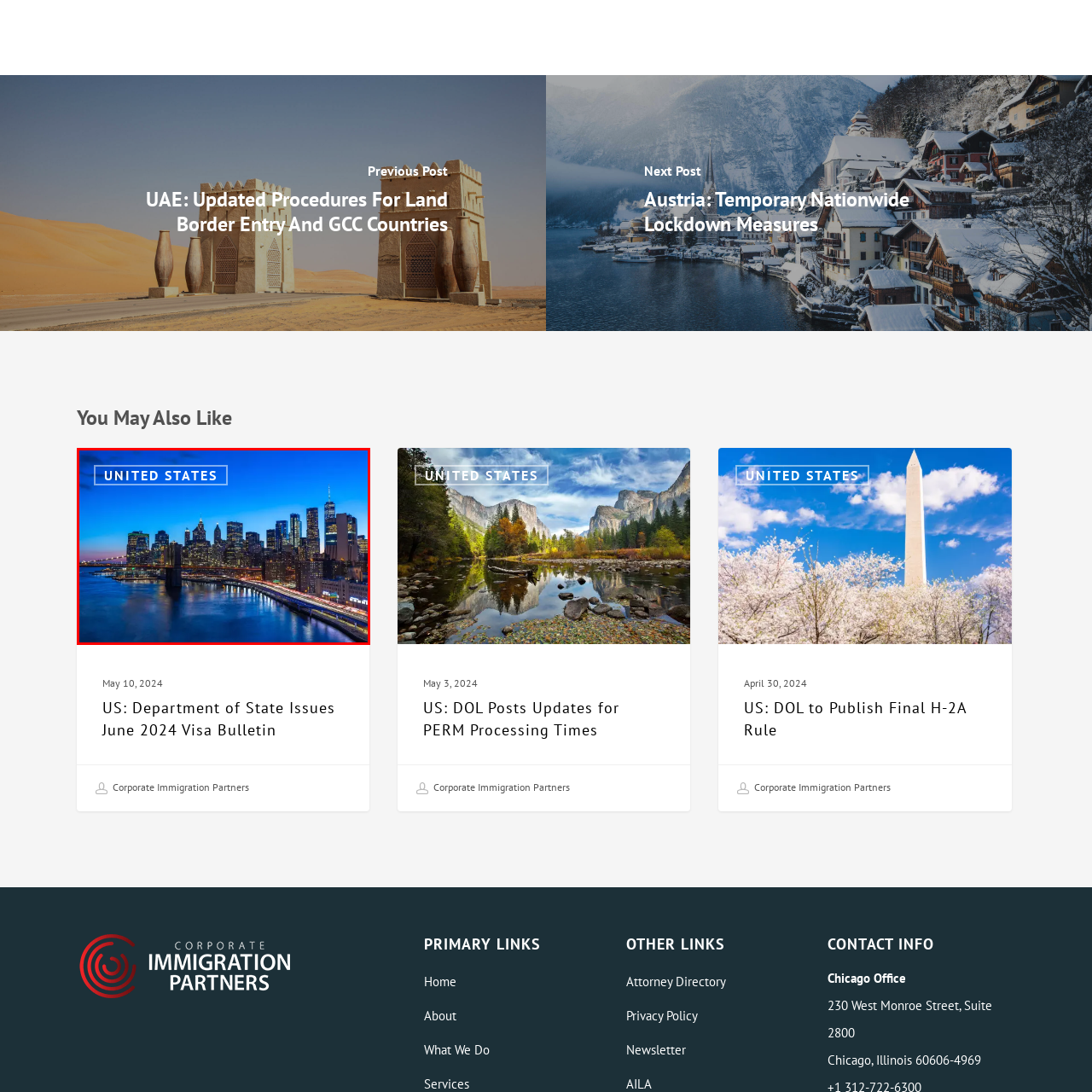Pay attention to the image encased in the red boundary and reply to the question using a single word or phrase:
What time of day is depicted in the image?

Twilight